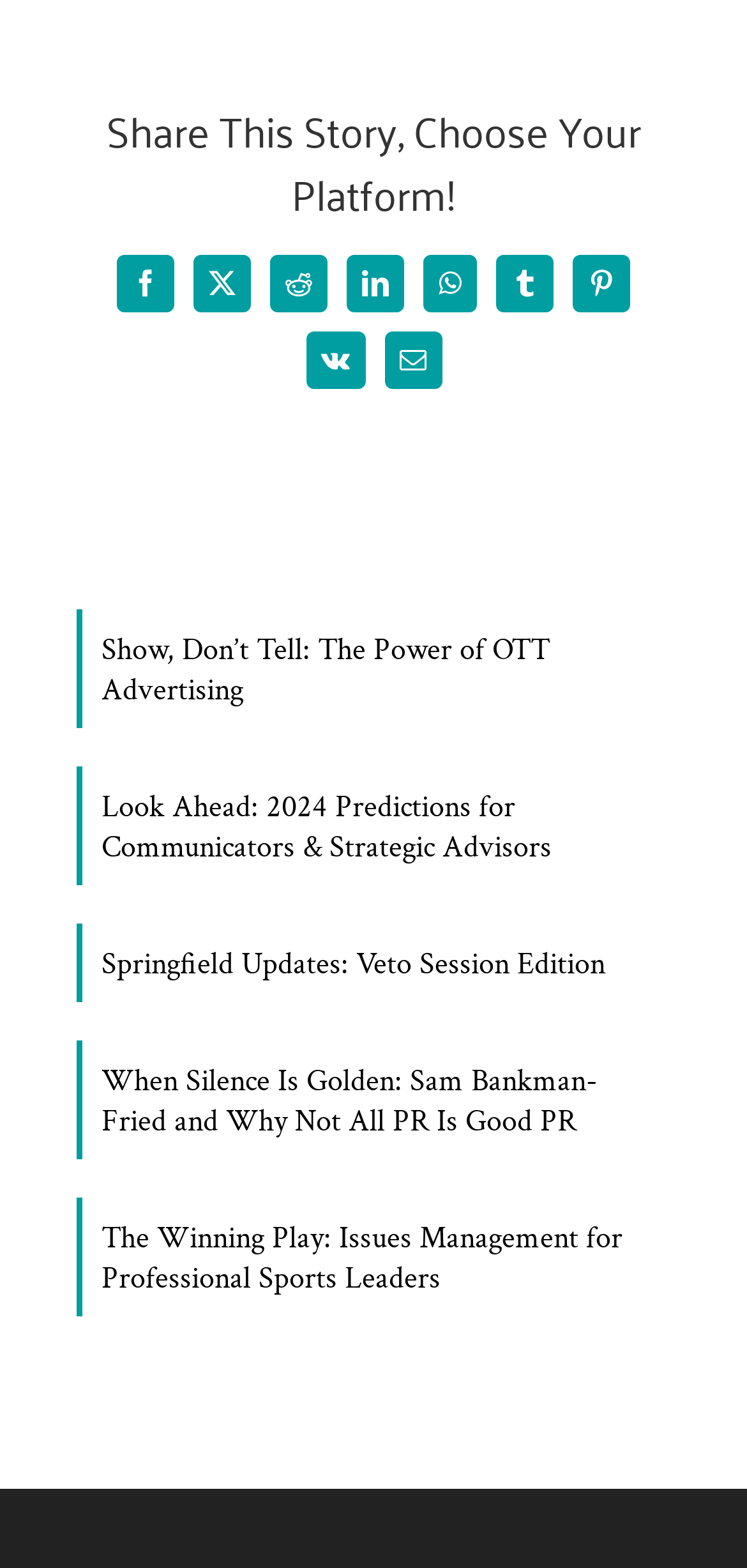Please indicate the bounding box coordinates of the element's region to be clicked to achieve the instruction: "Read 'When Silence Is Golden: Sam Bankman-Fried and Why Not All PR Is Good PR'". Provide the coordinates as four float numbers between 0 and 1, i.e., [left, top, right, bottom].

[0.136, 0.677, 0.8, 0.728]